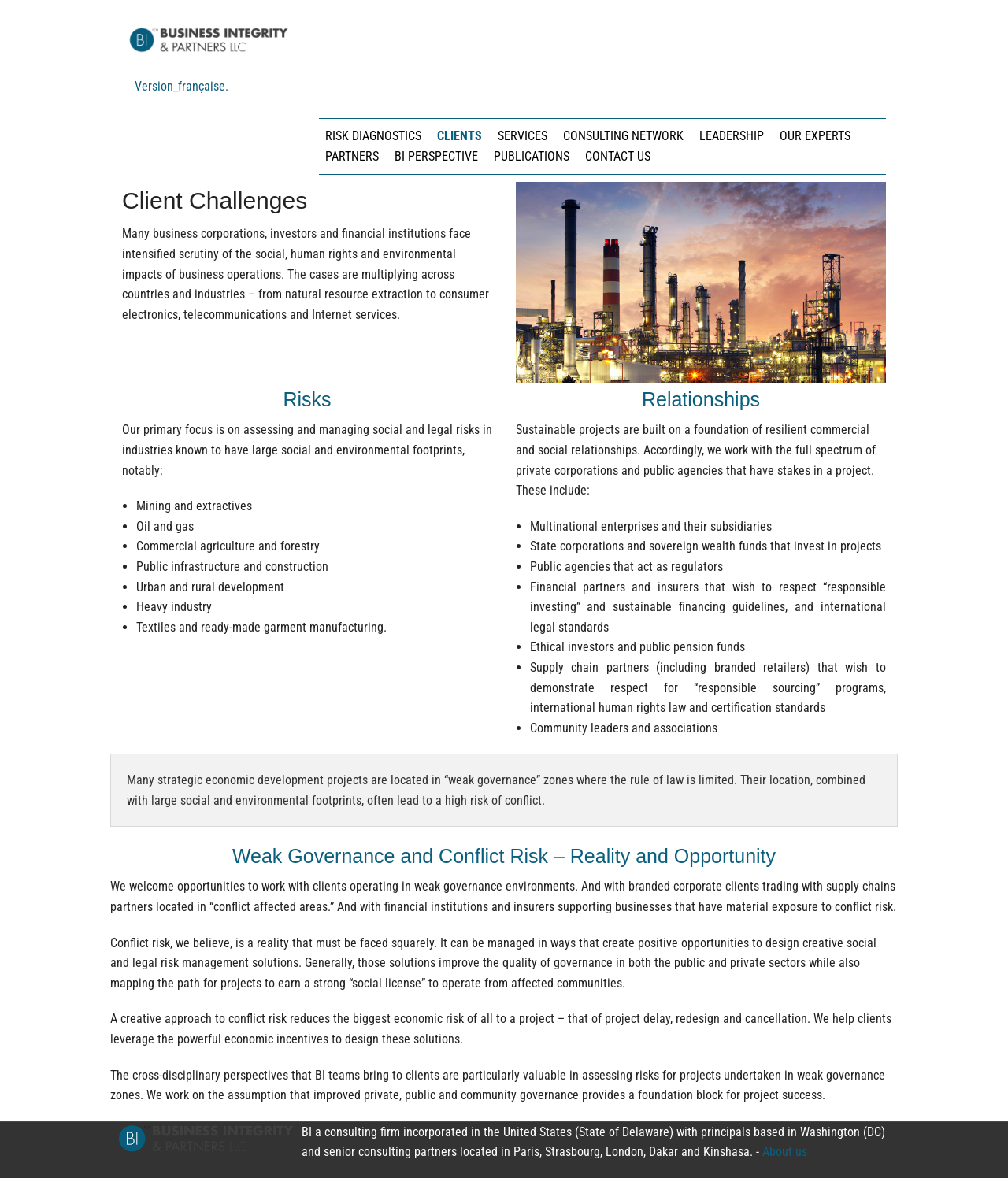Offer a comprehensive description of the webpage’s content and structure.

This webpage appears to be the homepage of a consulting firm called Business Integrity & Partners LLC, which specializes in risk diagnostics, client services, and leadership. 

At the top of the page, there is a logo and a link to the French version of the website. Below that, there is a horizontal separator line, followed by a navigation menu with links to various sections of the website, including Risk Diagnostics, Clients, Services, Consulting Network, Leadership, Our Experts, Partners, BI Perspective, Publications, and Contact Us.

The main content of the page is divided into three sections. The first section, titled "Client Challenges," discusses the social, human rights, and environmental impacts of business operations. There is a paragraph of text explaining the challenges faced by businesses, accompanied by an image.

The second section, titled "Risks," focuses on the social and legal risks associated with industries that have large social and environmental footprints. There is a list of industries, including mining and extractives, oil and gas, commercial agriculture and forestry, and public infrastructure and construction, among others.

The third section, titled "Relationships," explains the importance of building resilient commercial and social relationships in sustainable projects. There is a list of stakeholders that the firm works with, including multinational enterprises, state corporations, public agencies, financial partners, and community leaders.

Below these sections, there is a heading titled "Weak Governance and Conflict Risk – Reality and Opportunity," followed by several paragraphs of text discussing the risks of conflict in weak governance environments and the opportunities for creative social and legal risk management solutions.

At the bottom of the page, there is a footer section with a logo, a brief description of the firm, and a link to the "About us" page.